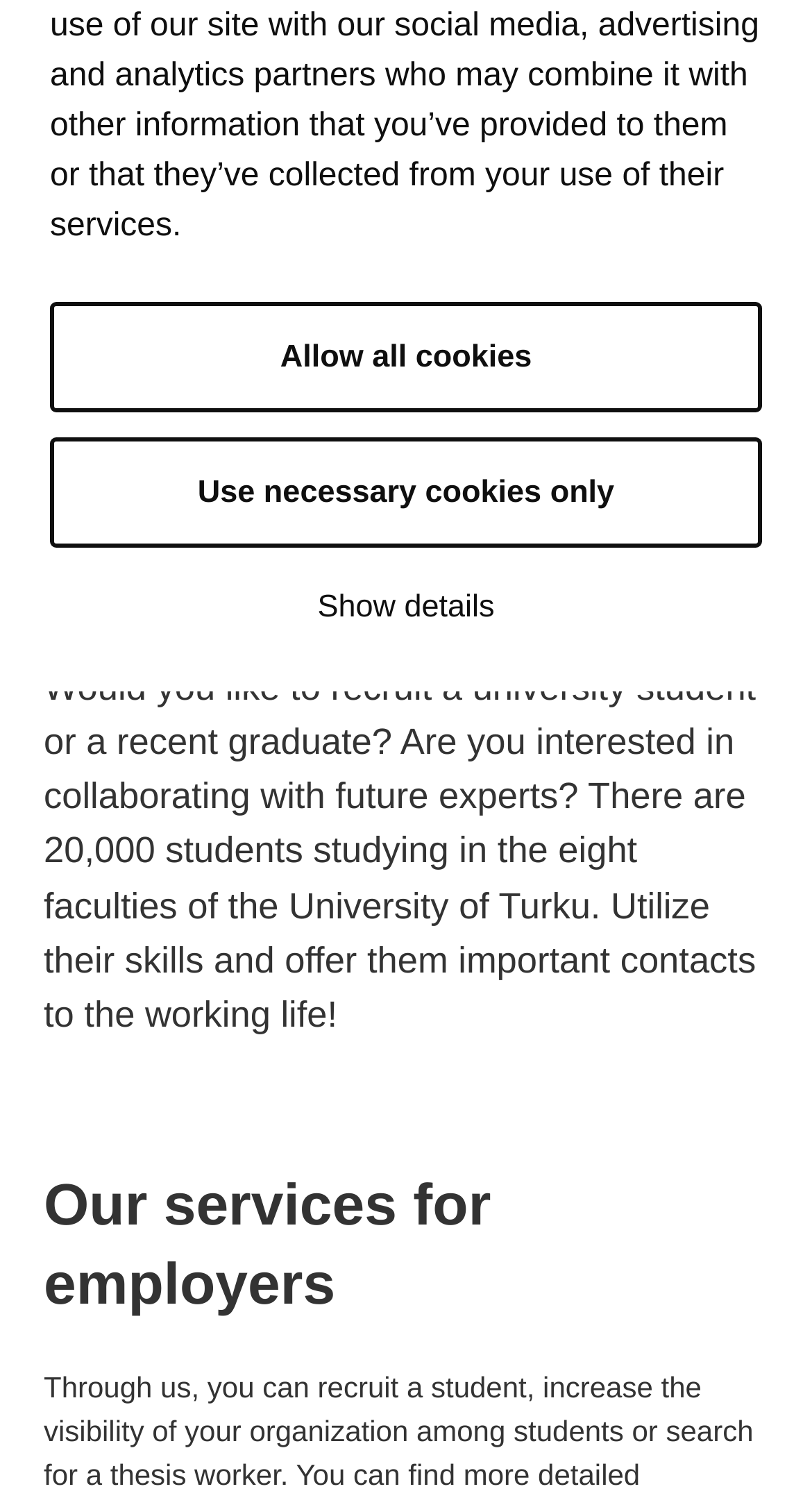Locate the UI element described by Use necessary cookies only in the provided webpage screenshot. Return the bounding box coordinates in the format (top-left x, top-left y, bottom-right x, bottom-right y), ensuring all values are between 0 and 1.

[0.062, 0.294, 0.938, 0.368]